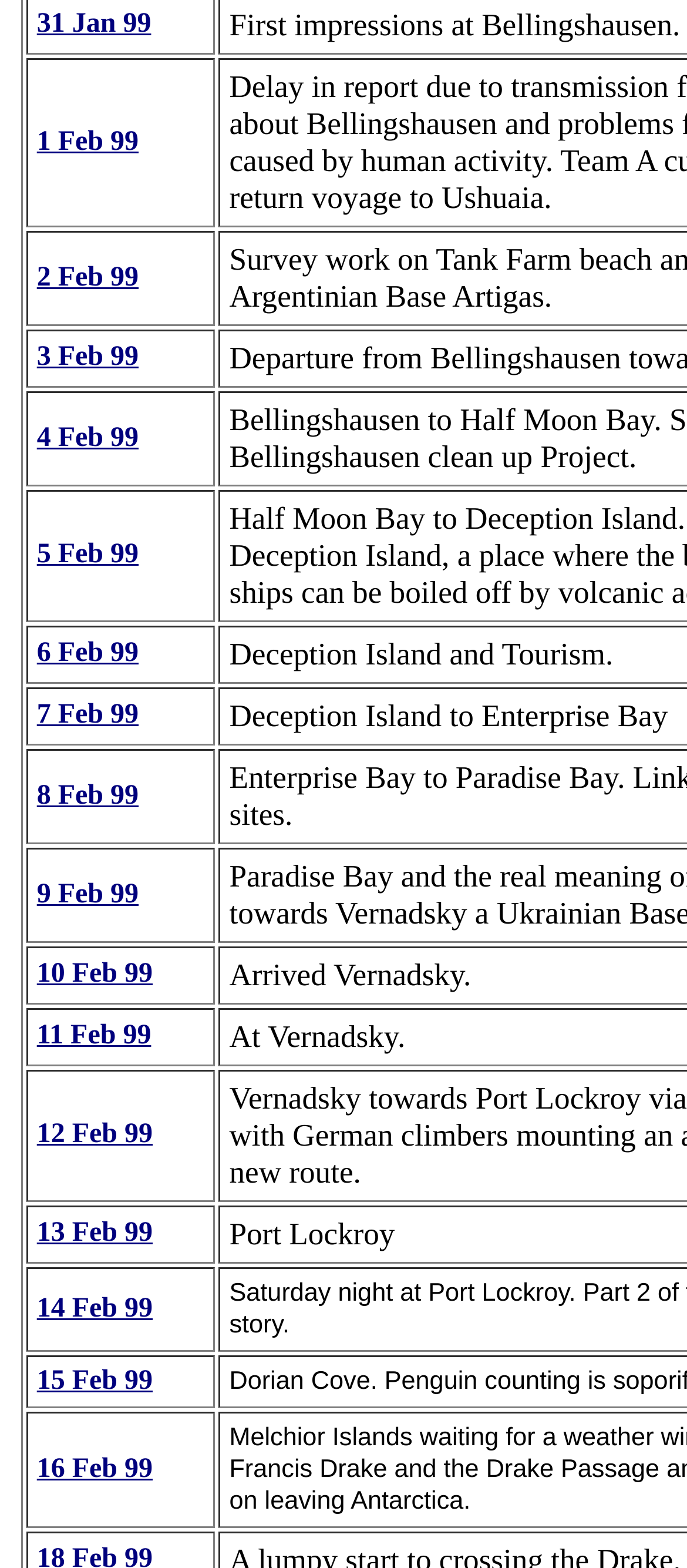What is the common pattern among the dates in the grid cells?
Can you offer a detailed and complete answer to this question?

By examining the dates in the grid cells, we can see that they are sequential, starting from '31 Jan 99' and incrementing by one day for each subsequent grid cell.